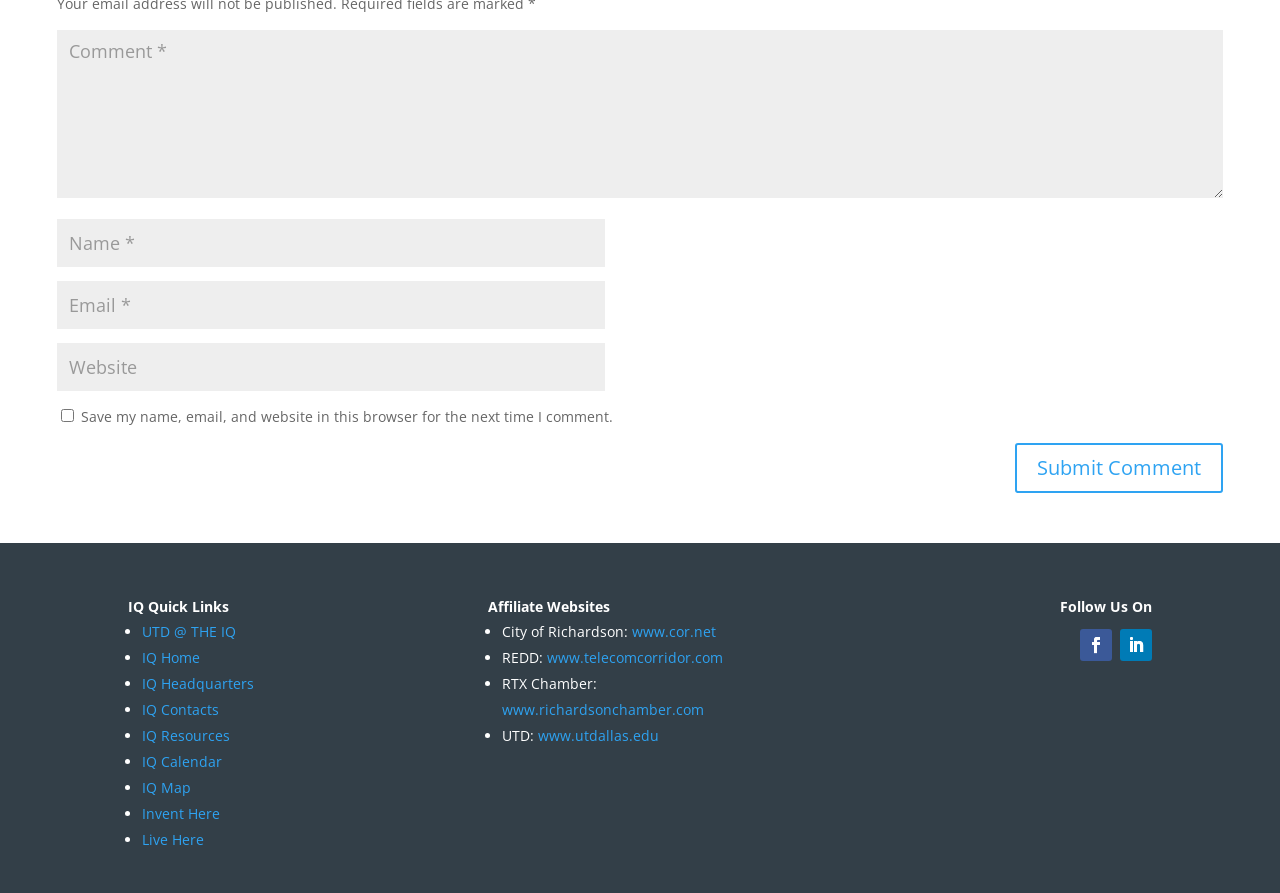Provide a one-word or short-phrase answer to the question:
What social media platforms are listed under 'Follow Us On'?

Facebook and Twitter